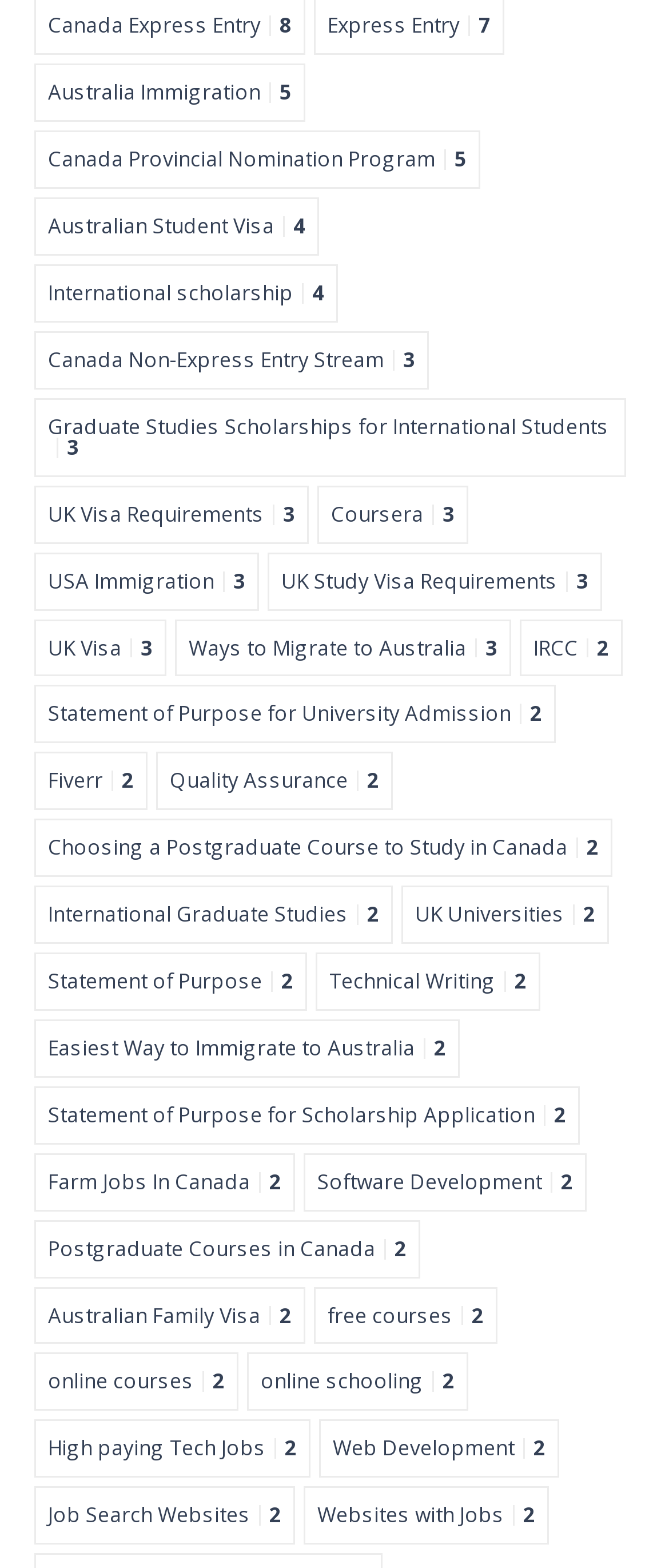What is the topic of the link at coordinates [0.051, 0.437, 0.831, 0.474]?
Answer with a single word or phrase, using the screenshot for reference.

Statement of Purpose for University Admission